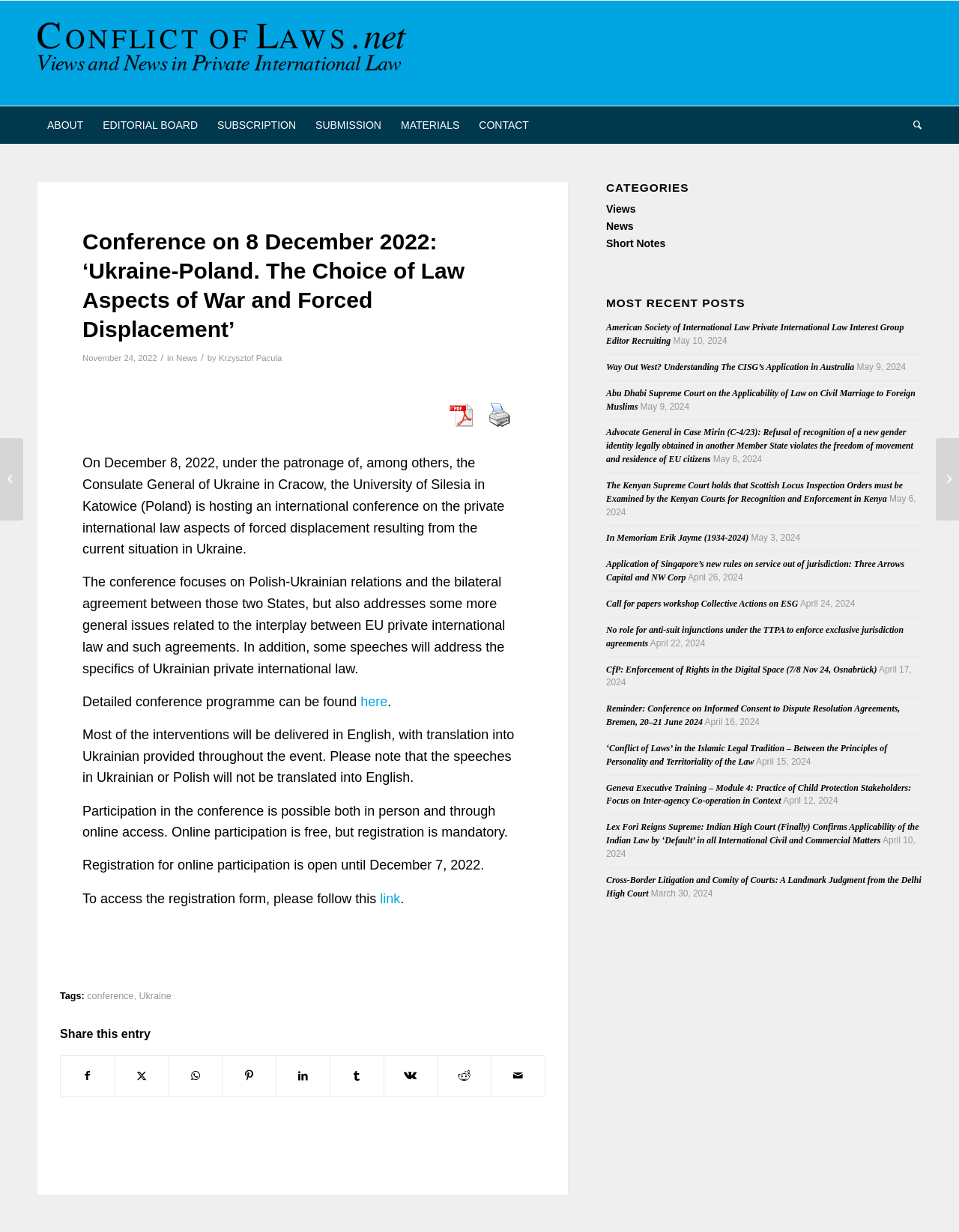Determine the bounding box for the UI element as described: "aria-label="CoL_Banner" title="CoL_Banner"". The coordinates should be represented as four float numbers between 0 and 1, formatted as [left, top, right, bottom].

[0.039, 0.001, 0.43, 0.086]